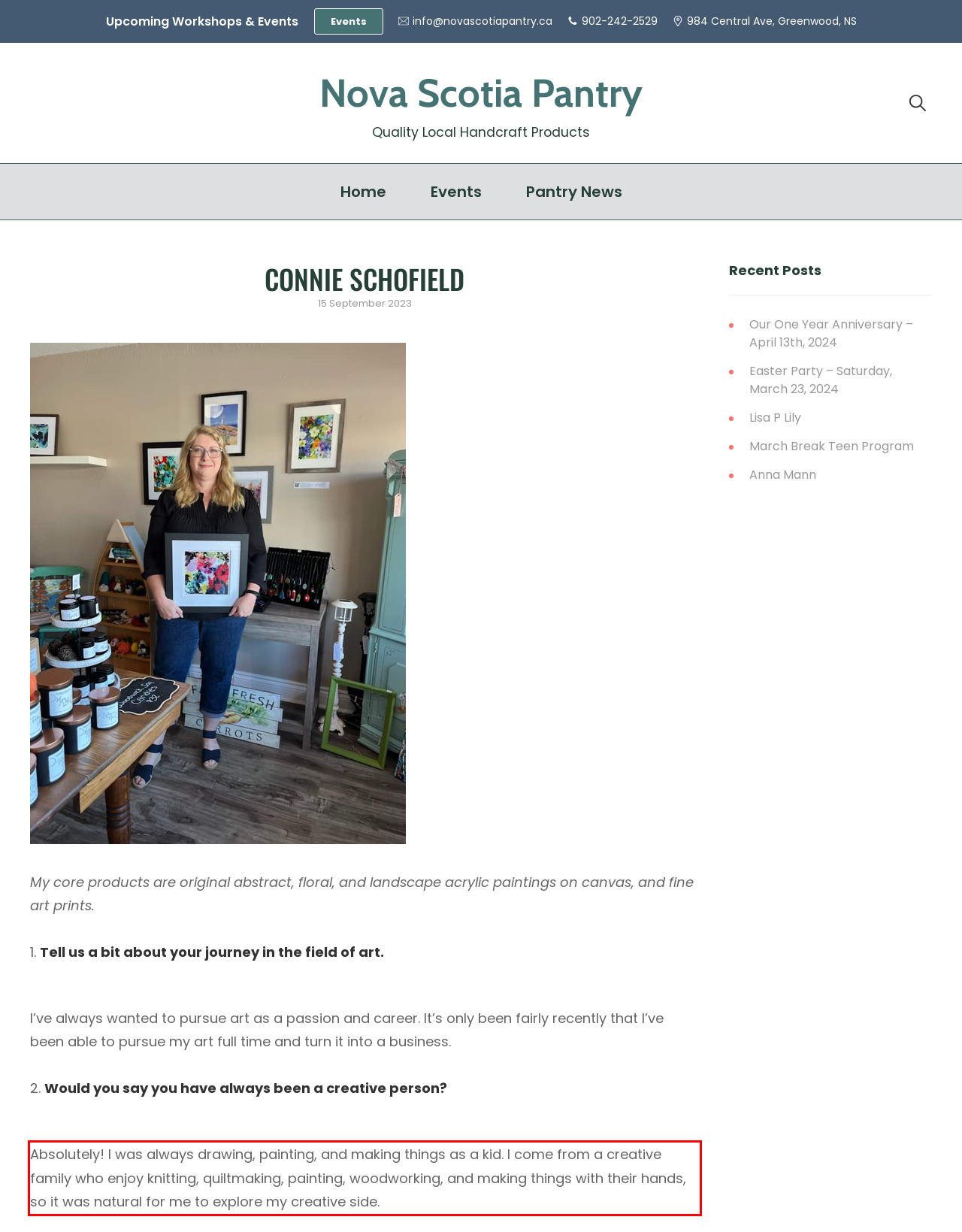Within the screenshot of the webpage, there is a red rectangle. Please recognize and generate the text content inside this red bounding box.

Absolutely! I was always drawing, painting, and making things as a kid. I come from a creative family who enjoy knitting, quiltmaking, painting, woodworking, and making things with their hands, so it was natural for me to explore my creative side.